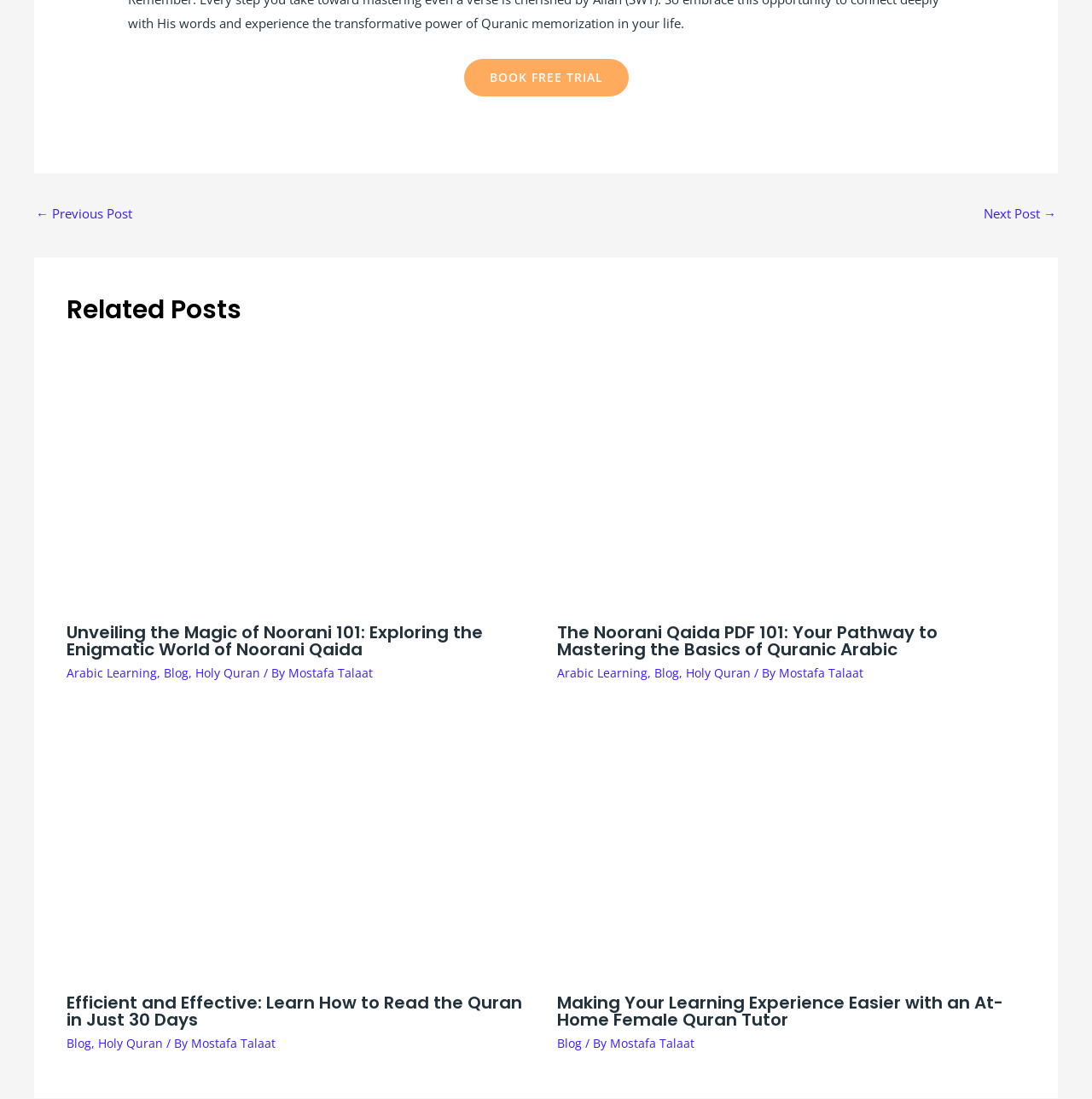Determine the coordinates of the bounding box for the clickable area needed to execute this instruction: "Read the previous post".

[0.033, 0.182, 0.121, 0.21]